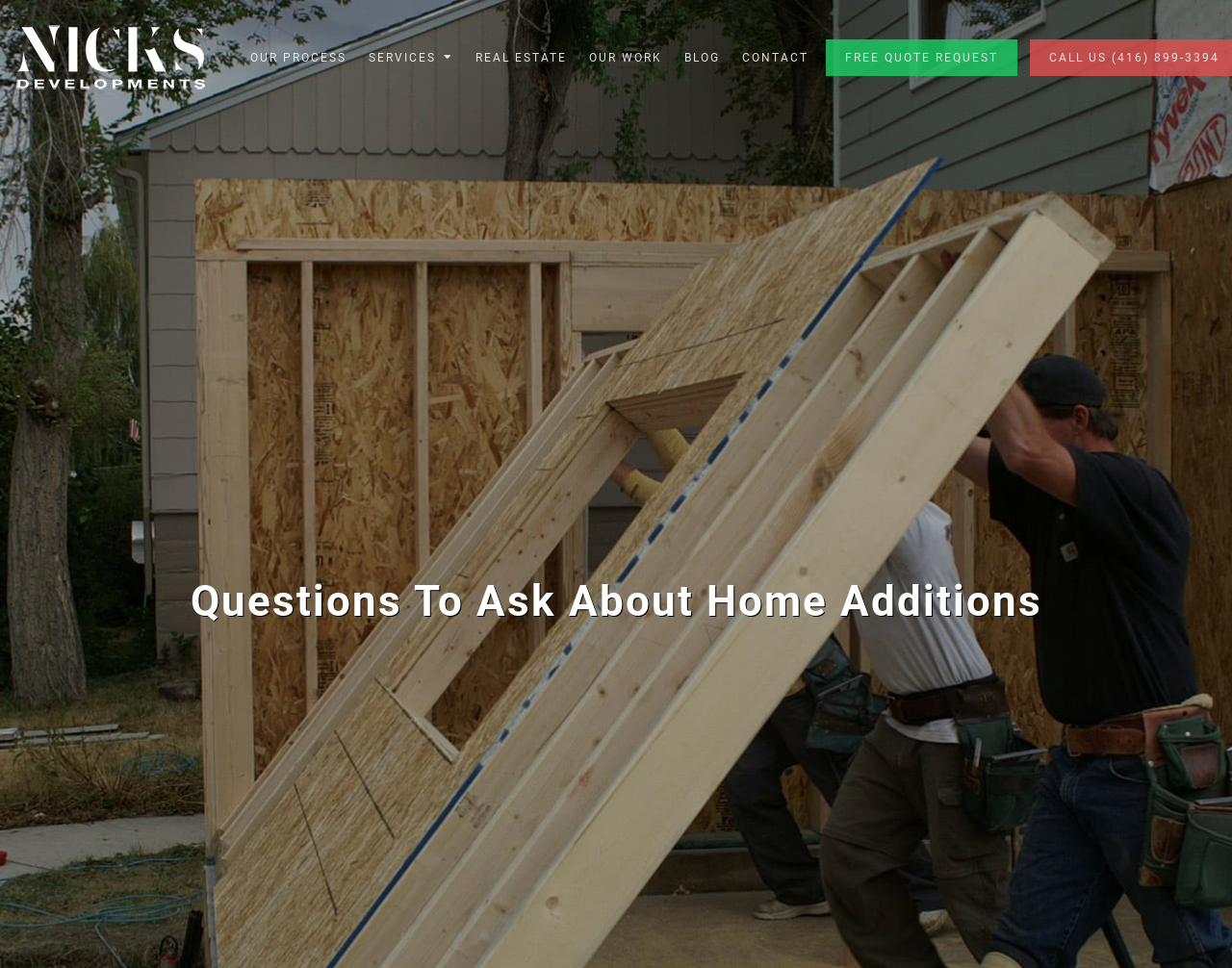Pinpoint the bounding box coordinates of the element to be clicked to execute the instruction: "view BLOG posts".

[0.552, 0.045, 0.588, 0.073]